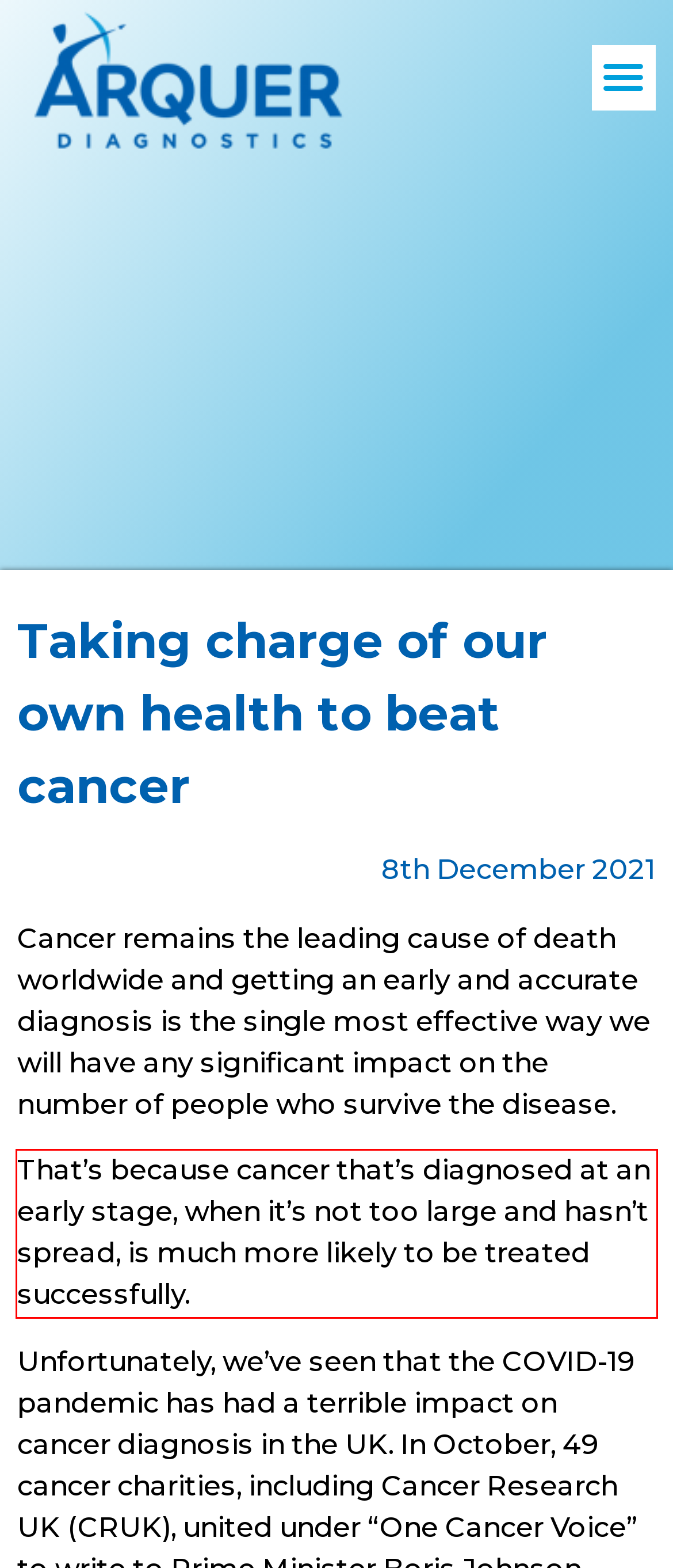Given a screenshot of a webpage with a red bounding box, please identify and retrieve the text inside the red rectangle.

That’s because cancer that’s diagnosed at an early stage, when it’s not too large and hasn’t spread, is much more likely to be treated successfully.